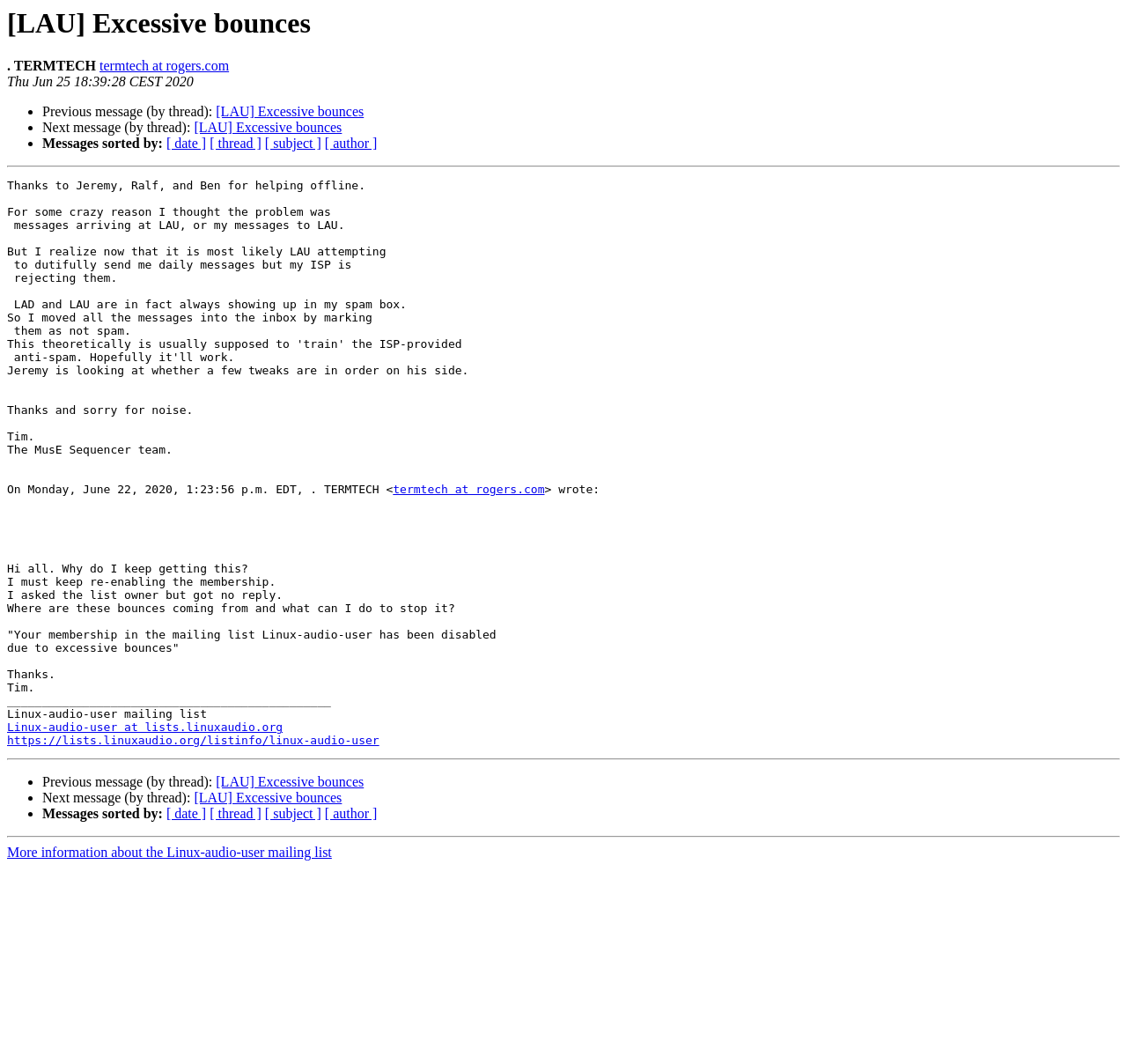Locate the bounding box of the UI element described in the following text: "[LAU] Excessive bounces".

[0.192, 0.728, 0.323, 0.742]